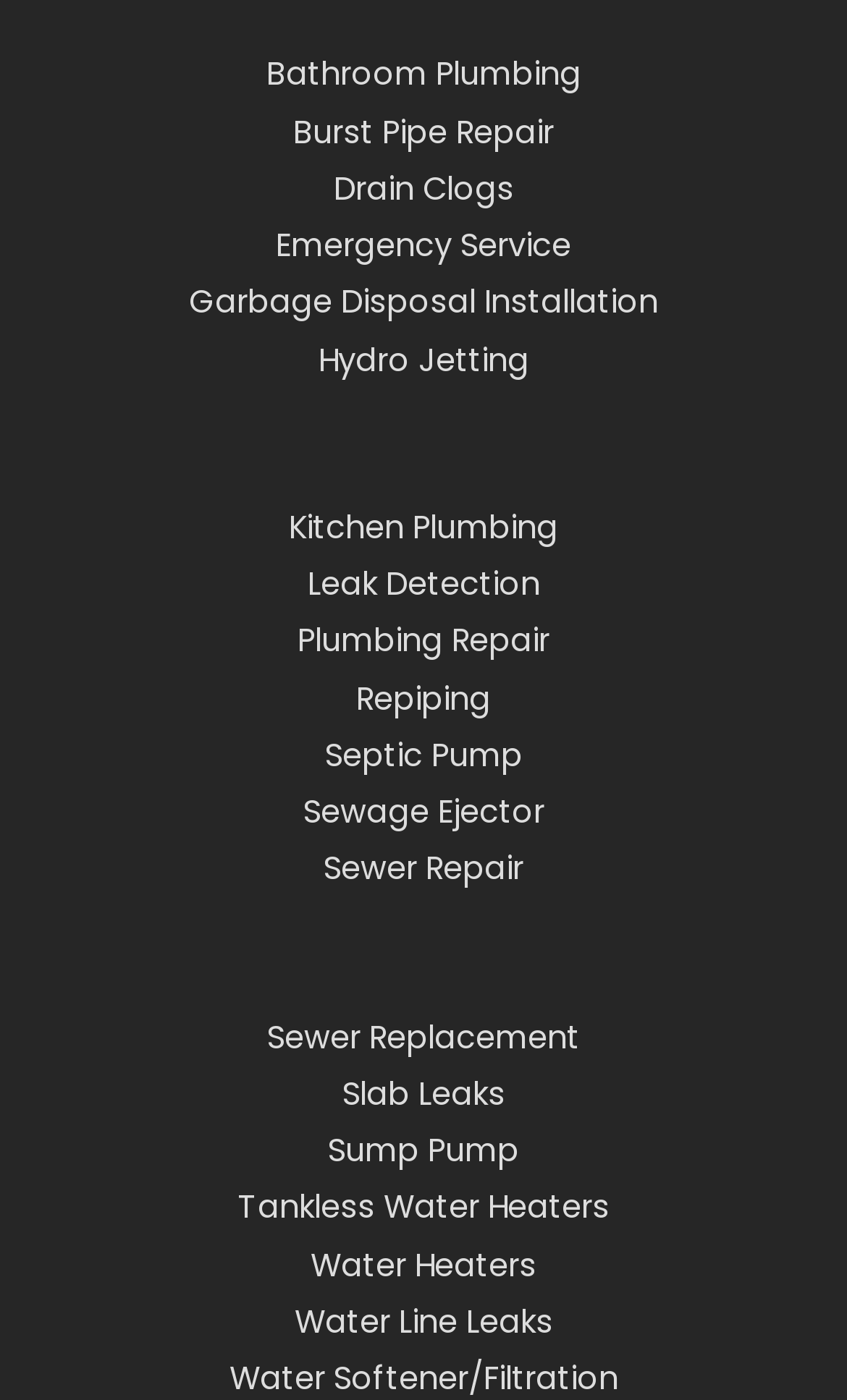Please reply to the following question using a single word or phrase: 
What is the first plumbing service listed?

Bathroom Plumbing